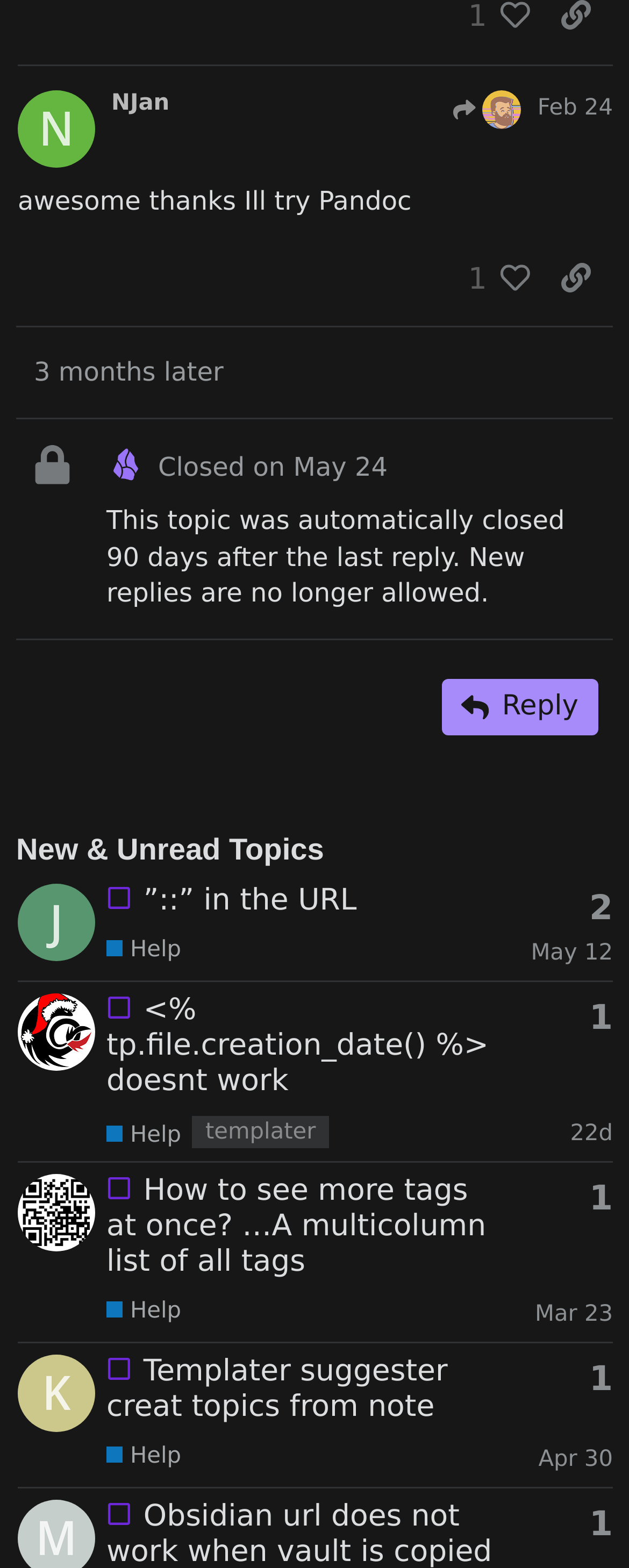Provide a single word or phrase answer to the question: 
Who posted on Feb 24?

NJan